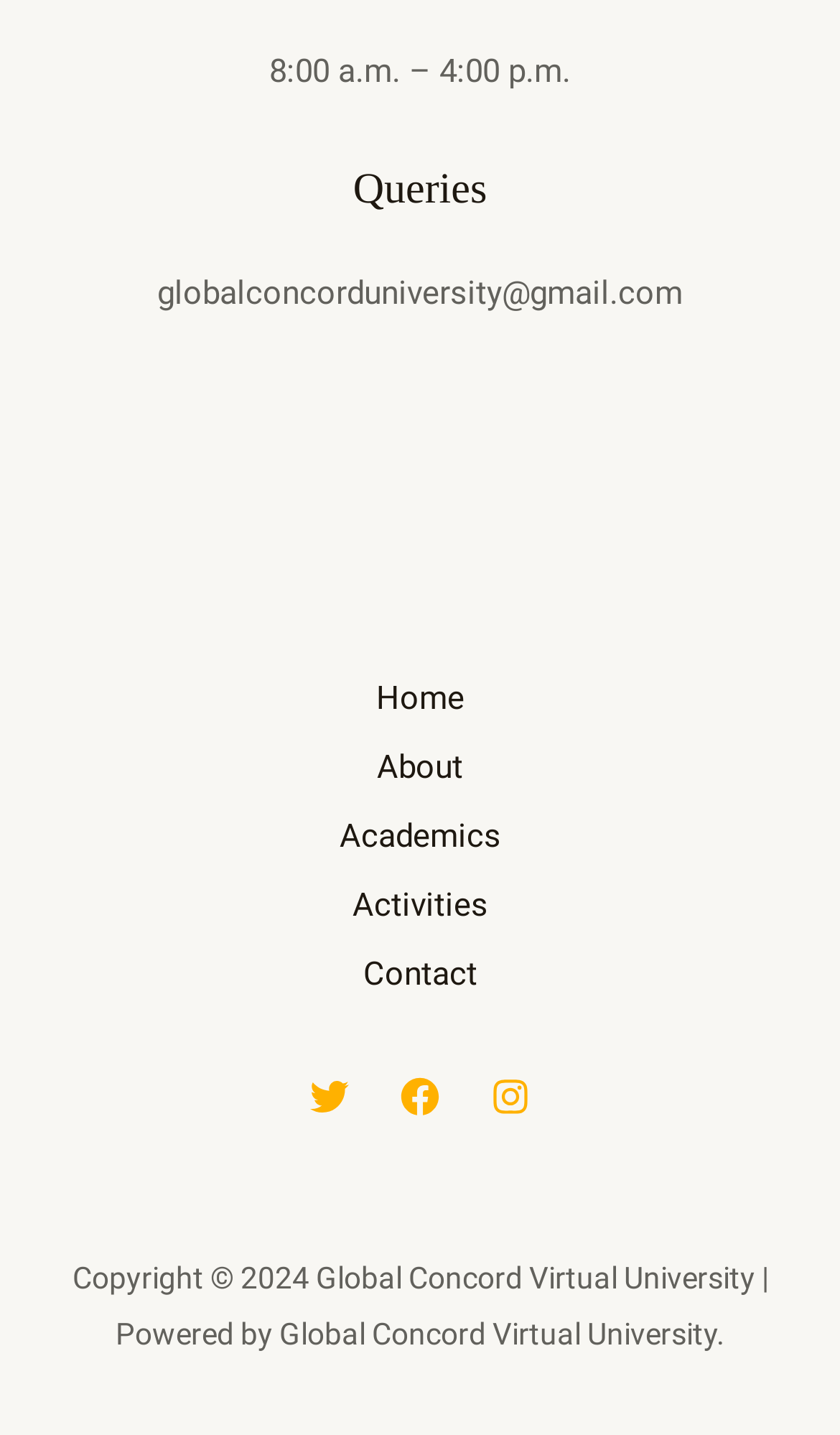Please specify the bounding box coordinates of the element that should be clicked to execute the given instruction: 'Click on DAMAS'. Ensure the coordinates are four float numbers between 0 and 1, expressed as [left, top, right, bottom].

None